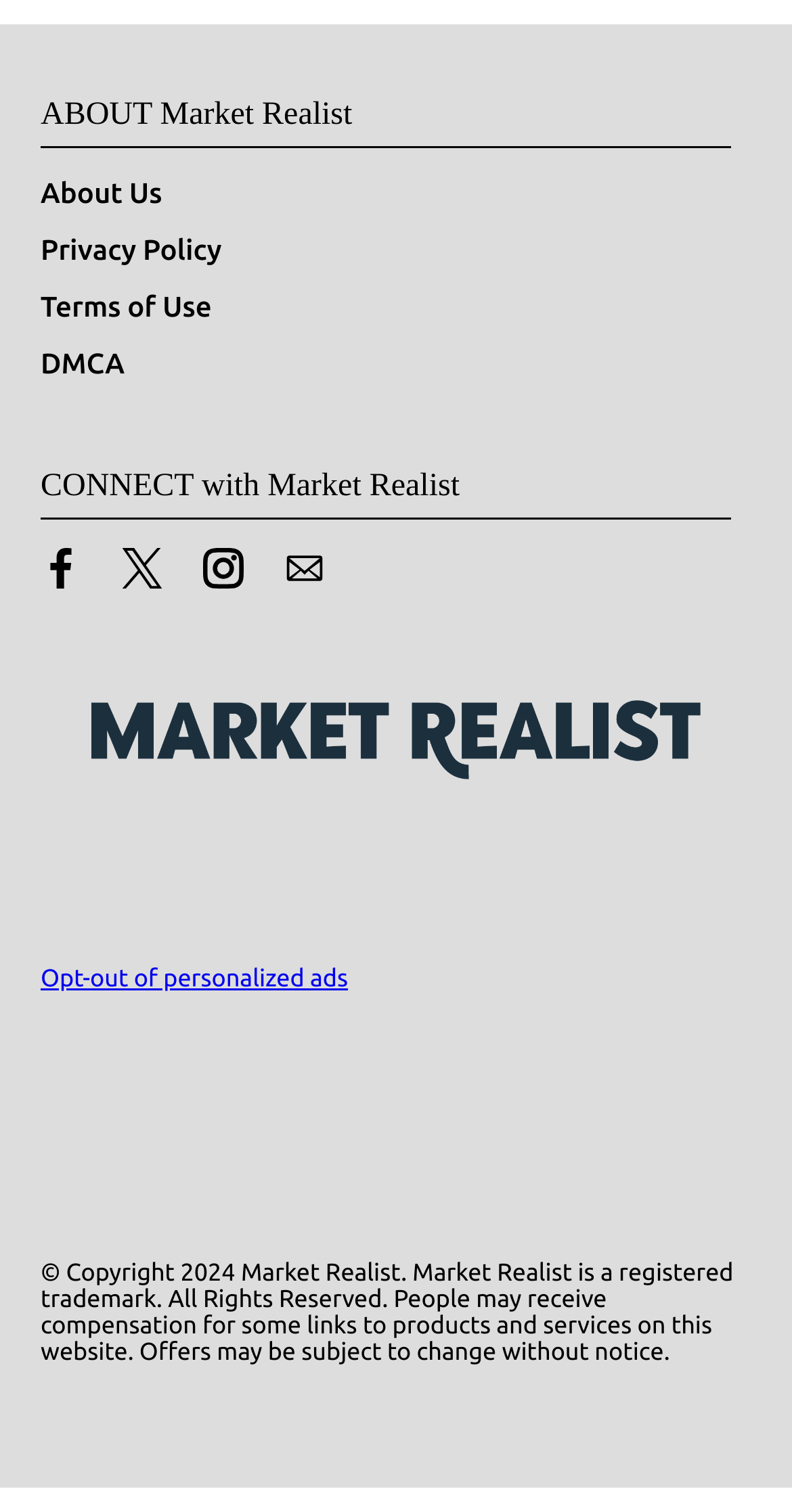Highlight the bounding box coordinates of the element that should be clicked to carry out the following instruction: "View post details". The coordinates must be given as four float numbers ranging from 0 to 1, i.e., [left, top, right, bottom].

None